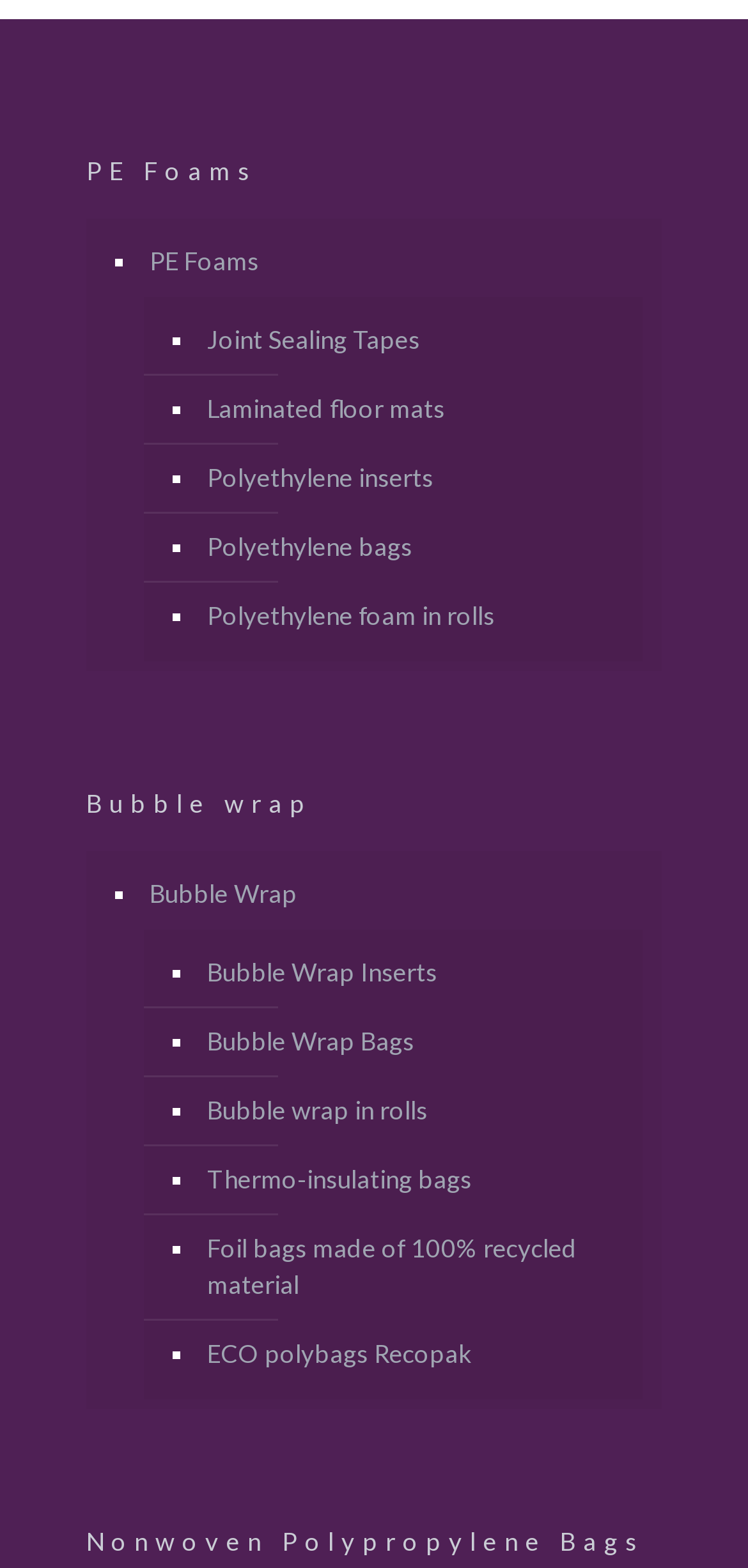How many subcategories are under 'Bubble wrap'?
Please give a detailed and elaborate explanation in response to the question.

The number of subcategories under 'Bubble wrap' can be determined by counting the number of link elements under the heading element 'Bubble wrap' with bounding box coordinates [0.115, 0.502, 0.885, 0.525]. There are 6 link elements, namely 'Bubble Wrap', 'Bubble Wrap Inserts', 'Bubble Wrap Bags', 'Bubble wrap in rolls', 'Thermo-insulating bags', and 'Foil bags made of 100% recycled material'.